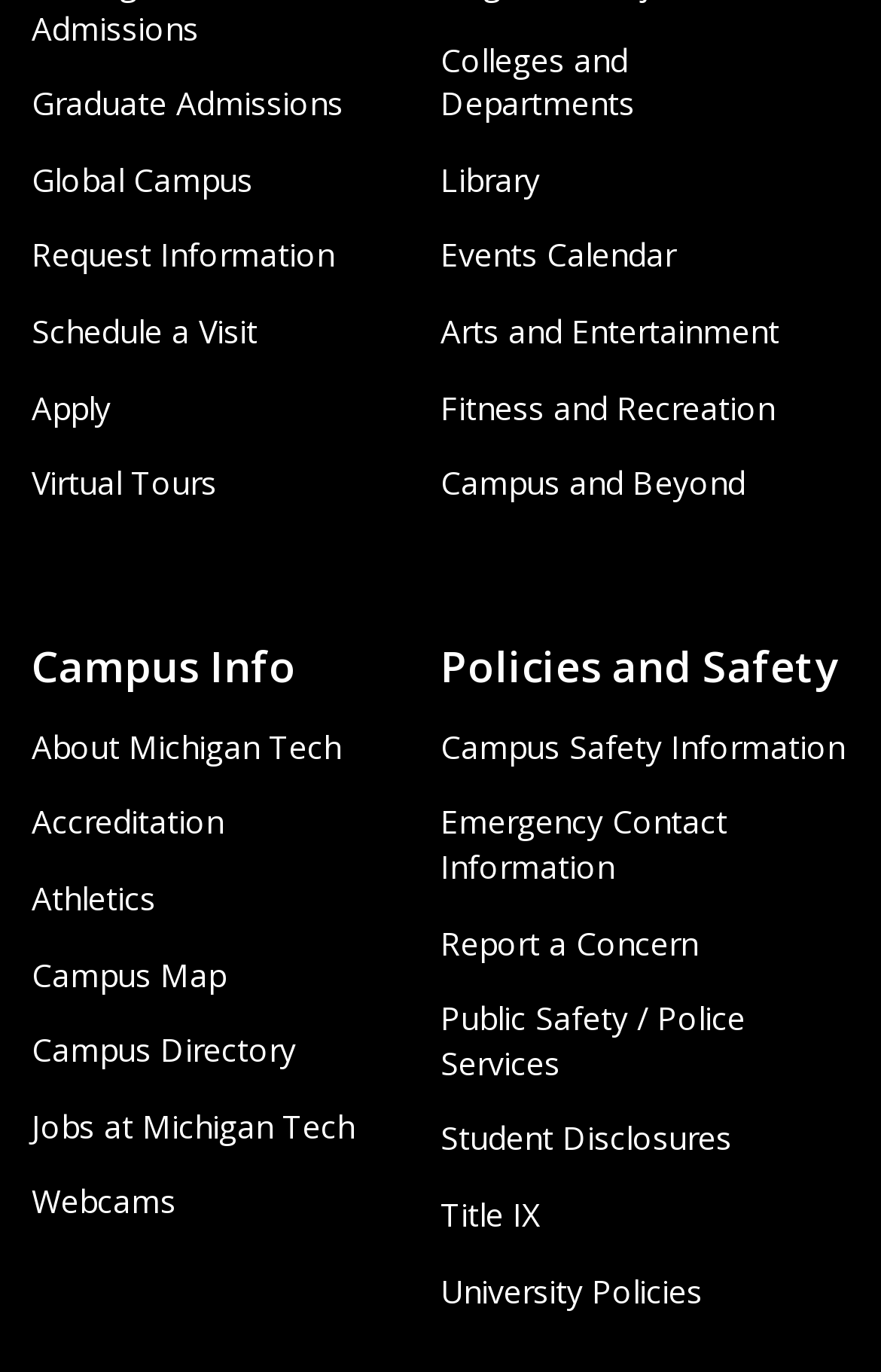What type of events are listed on this webpage?
Provide an in-depth and detailed answer to the question.

I determined the answer by looking at the link 'Events Calendar', which suggests that the webpage lists events related to the university. The link is categorized under 'Campus Info', which further supports this conclusion.